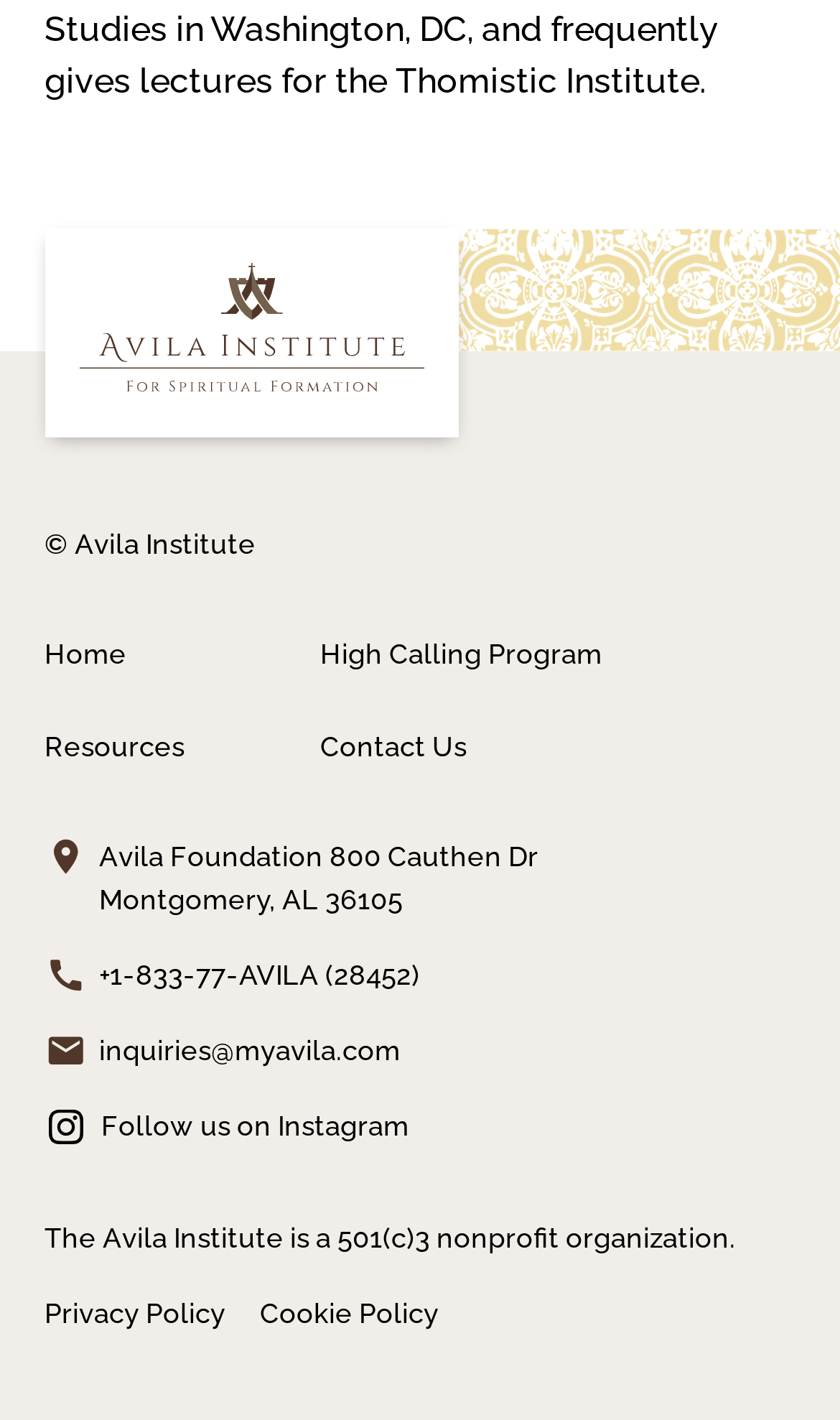Locate the bounding box coordinates of the clickable region necessary to complete the following instruction: "View Phil Spencer's news". Provide the coordinates in the format of four float numbers between 0 and 1, i.e., [left, top, right, bottom].

None